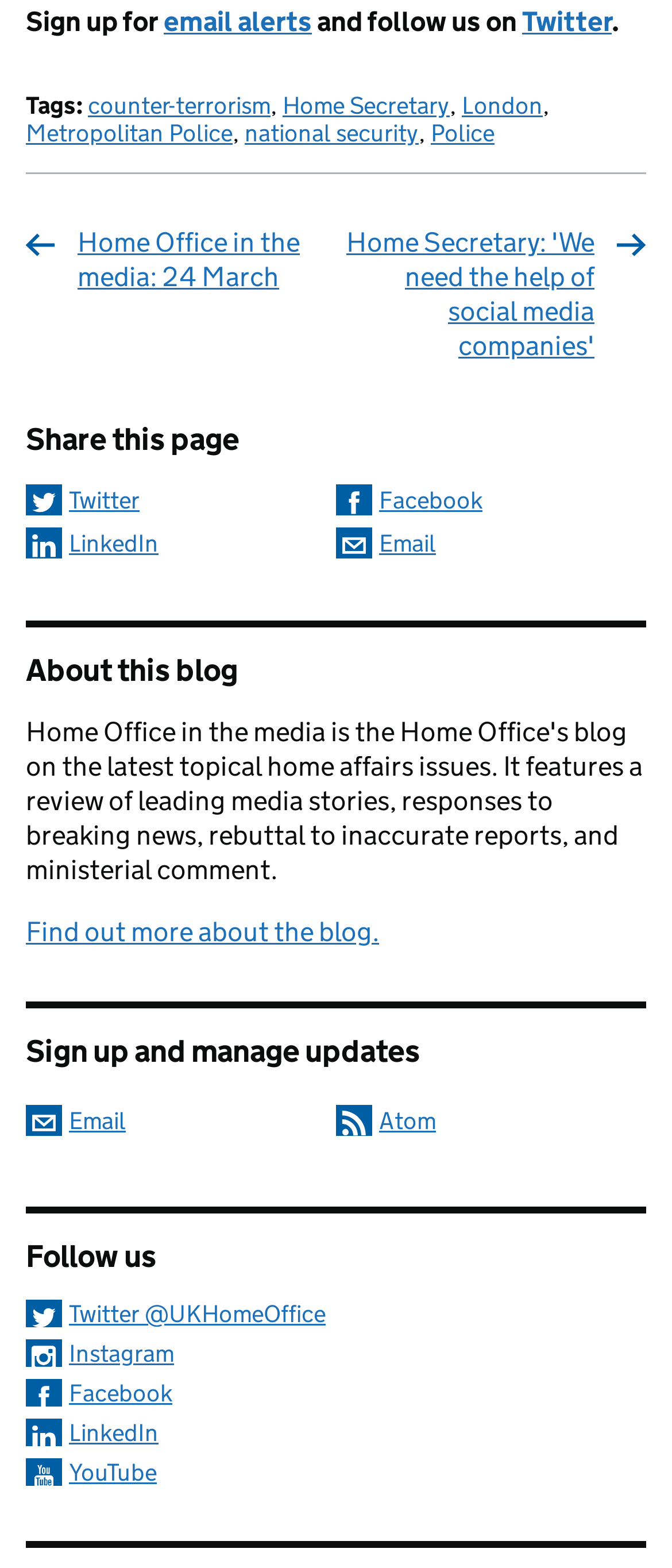Mark the bounding box of the element that matches the following description: "Home Secretary".

[0.421, 0.057, 0.669, 0.077]